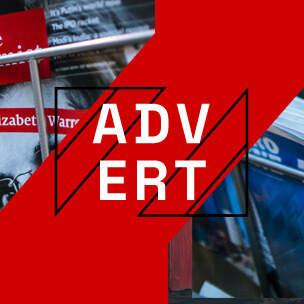Break down the image and provide a full description, noting any significant aspects.

The image features a striking marketing visual prominently displaying the word "ADVERT" in bold, stylized typography. The backdrop is a vibrant red, enhancing the visibility of the text which is split into two parts—“AD” and “VERT”—connected by a dynamic diagonal design. Surrounding the text, a collection of magazines can be seen, hinting at the promotional content or subjects within, including a cover of Elizabeth Warren. This composition suggests a focus on advertising or marketing materials related to current events, public figures, or possibly political themes. The overall design captures attention effectively, making it suitable for a magazine rack or display meant to entice viewers to explore the featured publications.